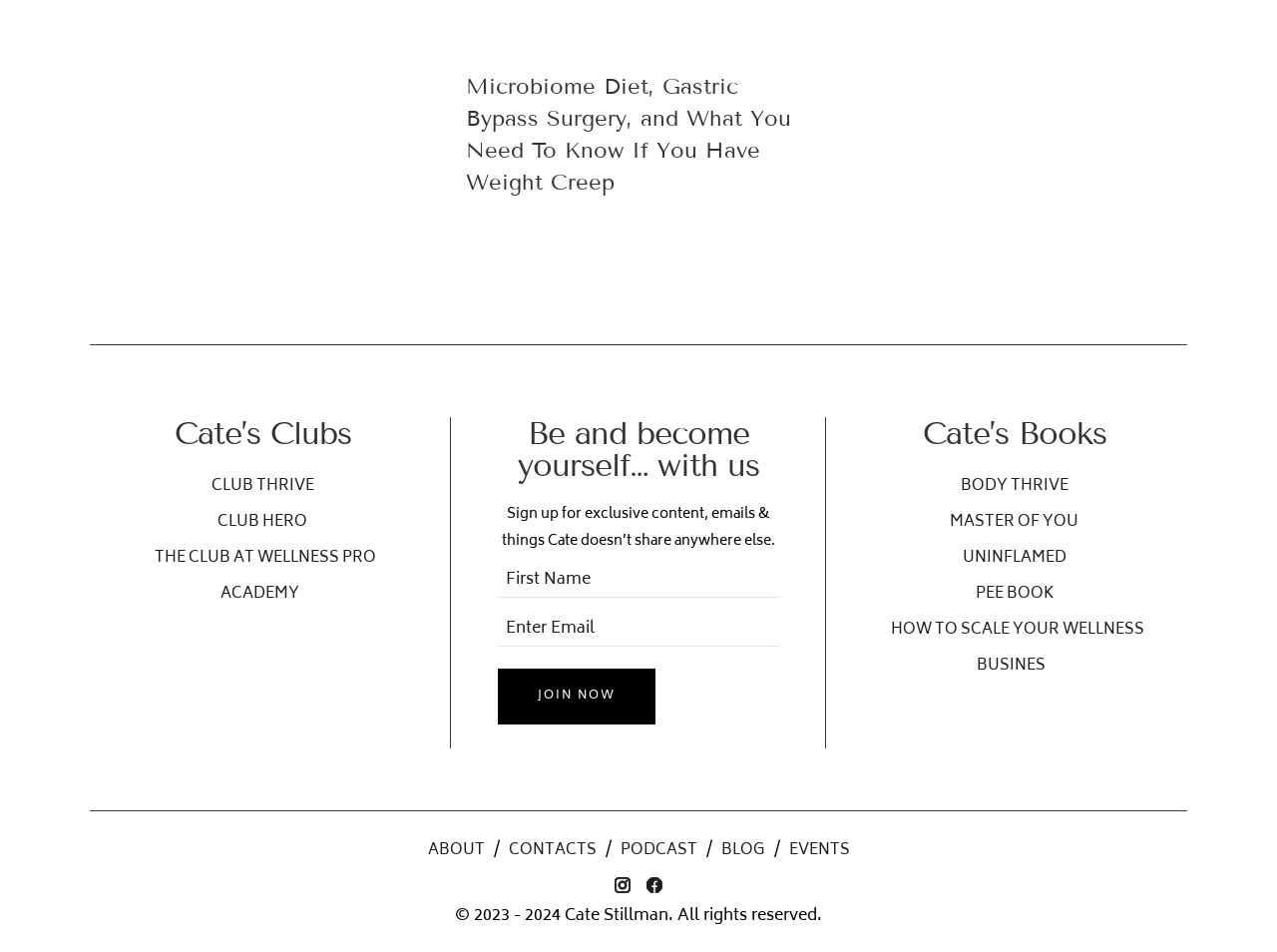Find the bounding box coordinates of the element I should click to carry out the following instruction: "Enter your first name".

[0.39, 0.593, 0.61, 0.628]